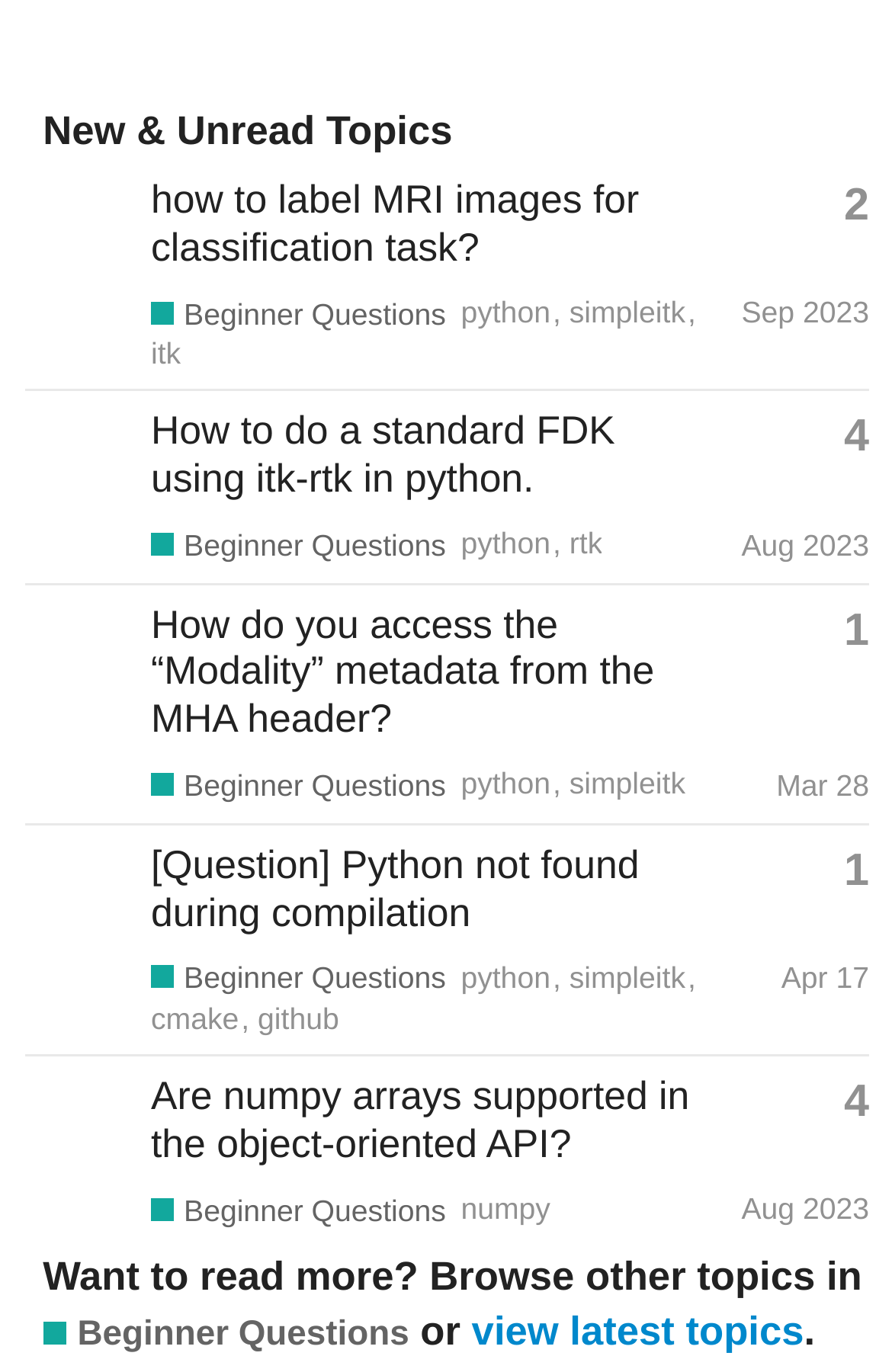What is the title of the first topic?
Answer with a single word or phrase by referring to the visual content.

how to label MRI images for classification task?